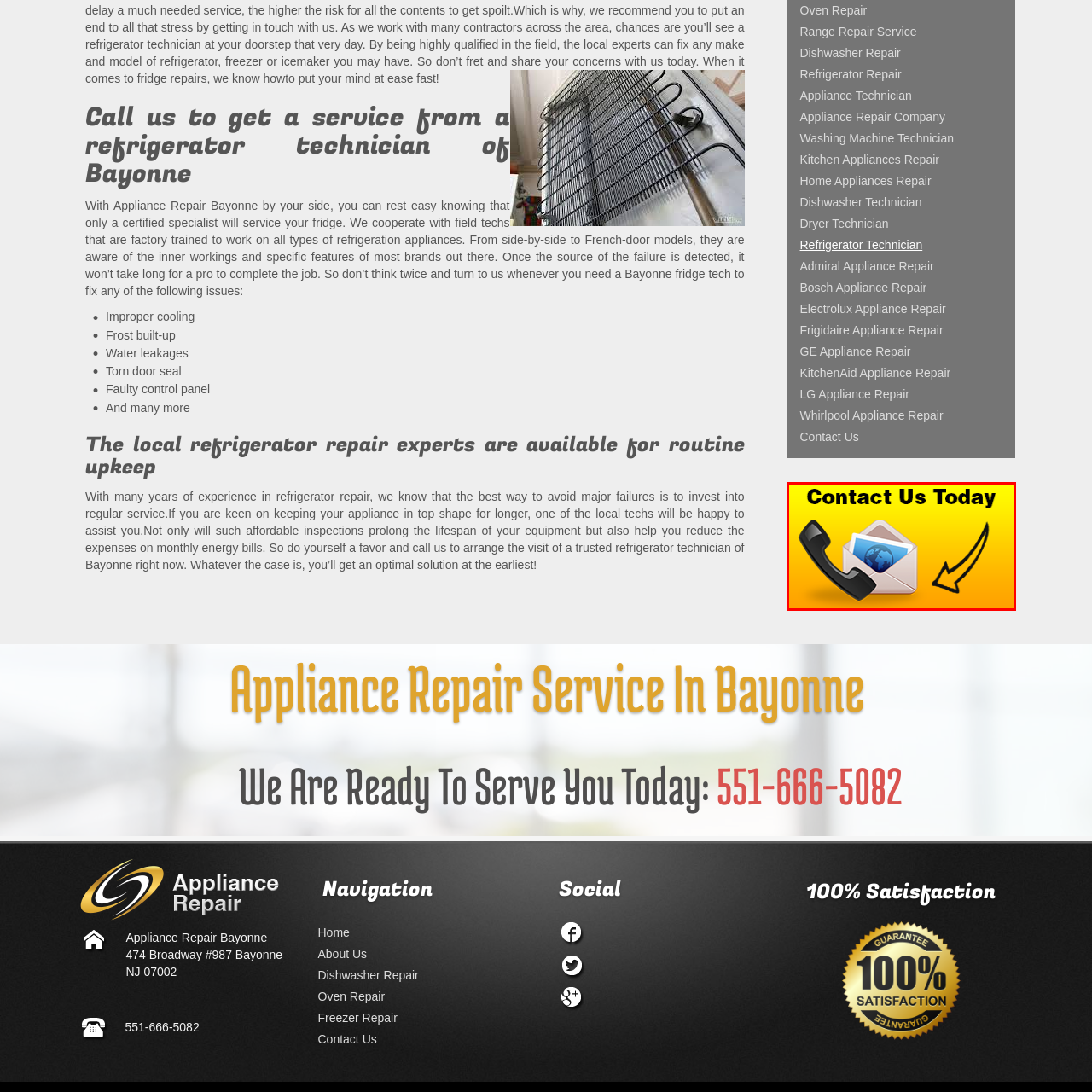Look at the image segment within the red box, What type of services does the platform provide? Give a brief response in one word or phrase.

Refrigerator repair services